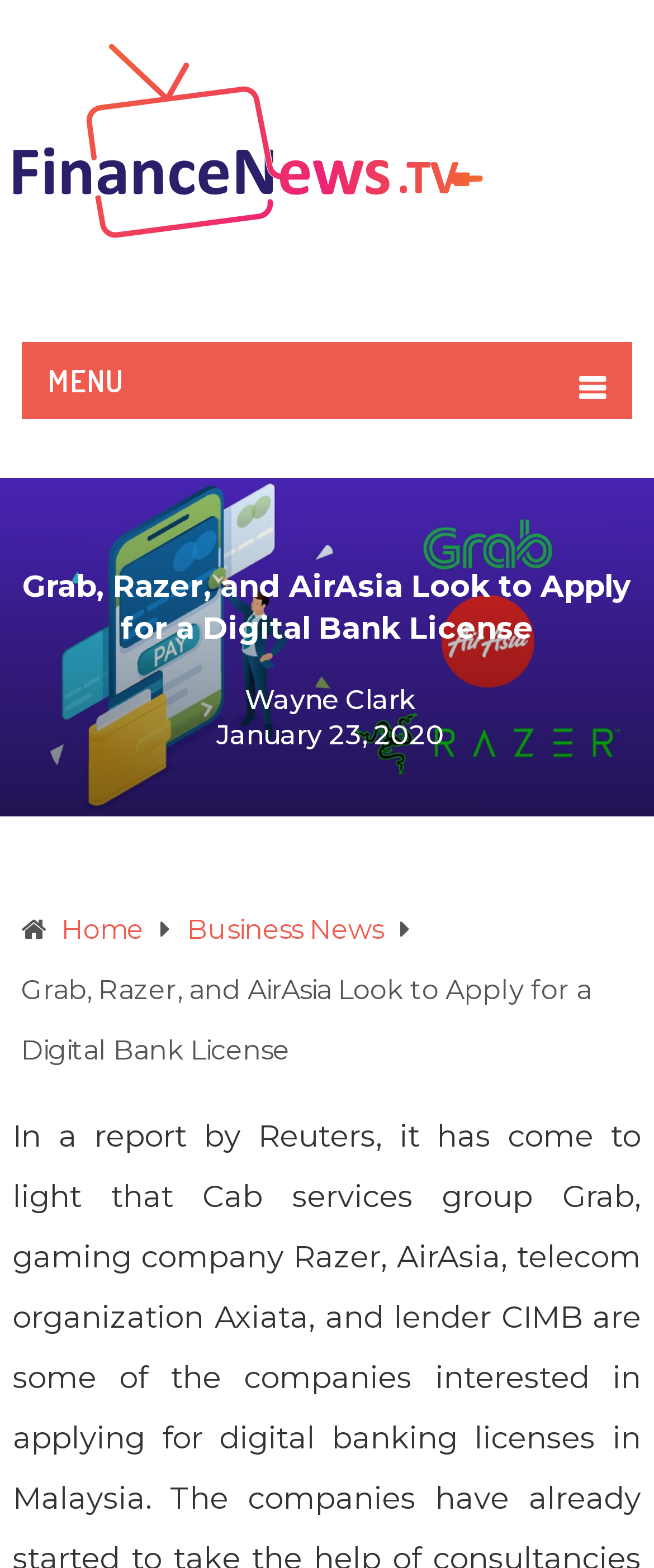From the details in the image, provide a thorough response to the question: Who is the author of the news article?

I found the author's name by looking at the link element with the text 'Wayne Clark', which is likely the author's name.